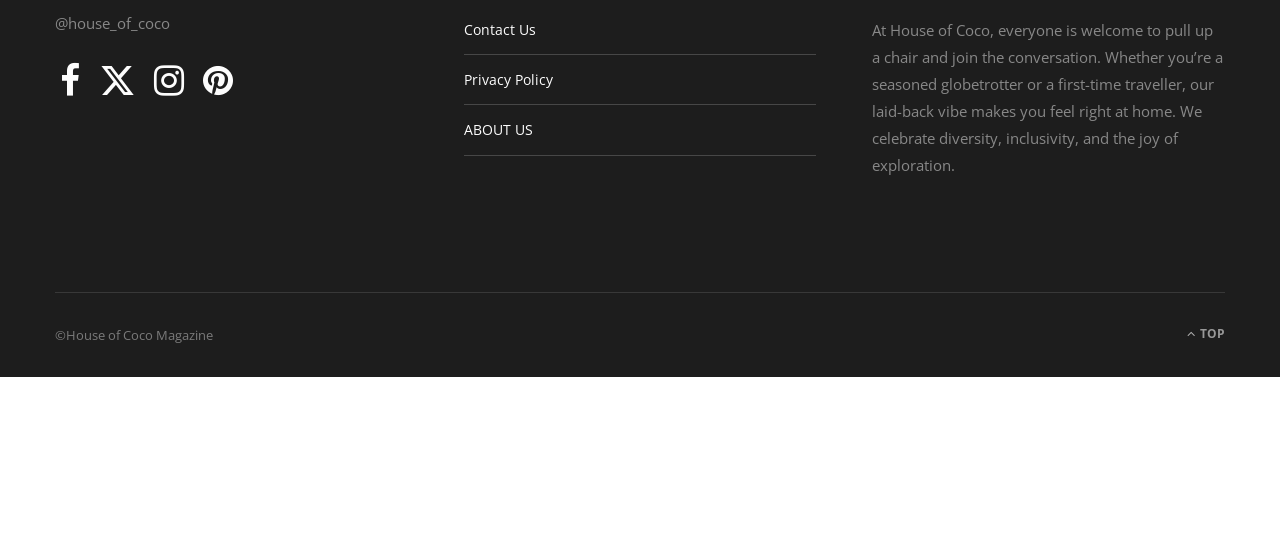Point out the bounding box coordinates of the section to click in order to follow this instruction: "Contact us".

[0.362, 0.362, 0.418, 0.396]